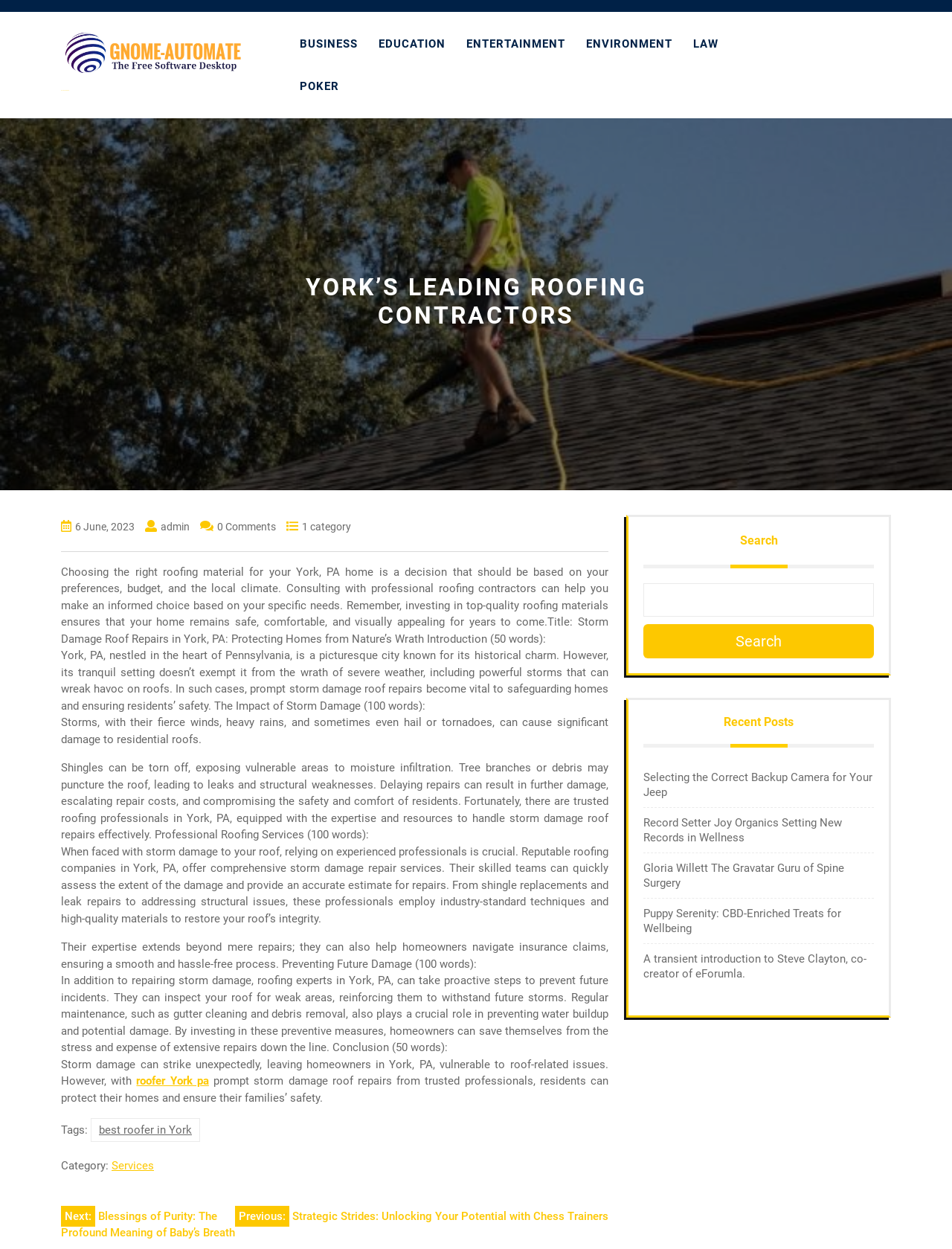Given the description Education, predict the bounding box coordinates of the UI element. Ensure the coordinates are in the format (top-left x, top-left y, bottom-right x, bottom-right y) and all values are between 0 and 1.

[0.398, 0.029, 0.468, 0.042]